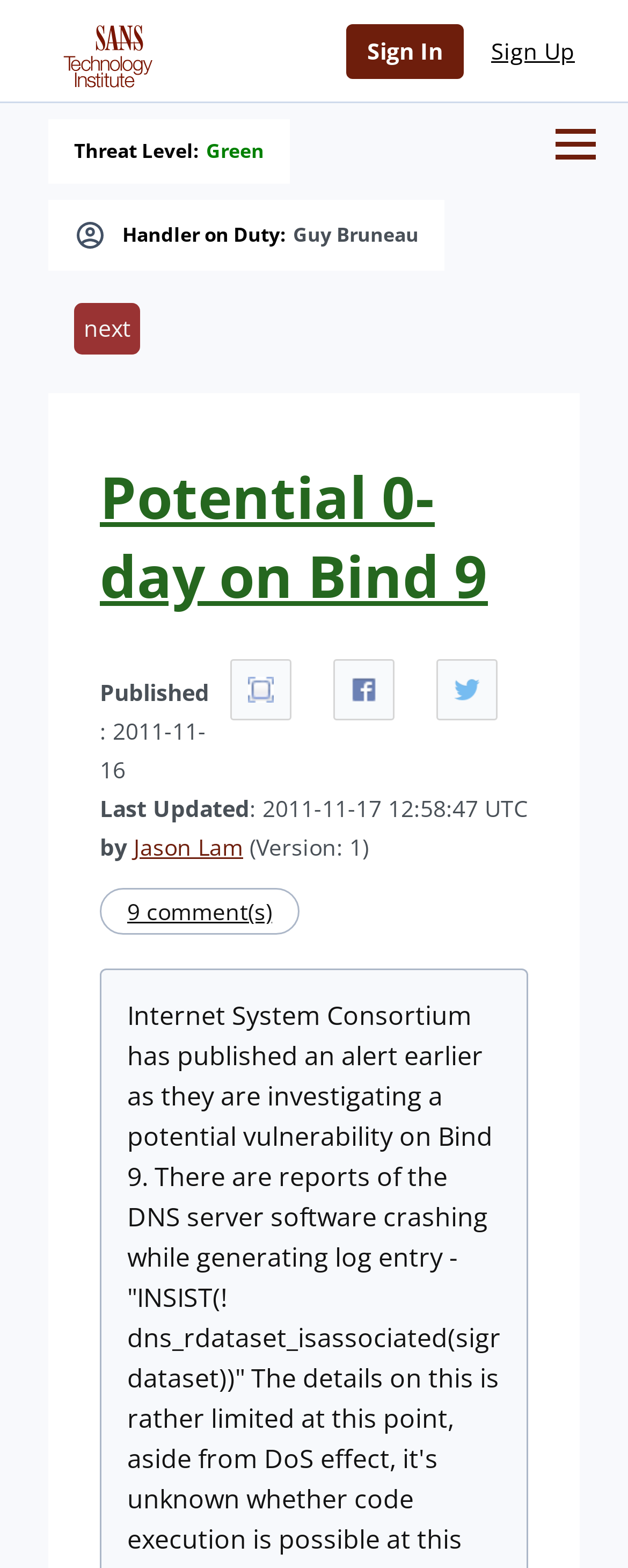Please identify the bounding box coordinates of the element I should click to complete this instruction: 'Open the menu'. The coordinates should be given as four float numbers between 0 and 1, like this: [left, top, right, bottom].

[0.859, 0.067, 0.974, 0.117]